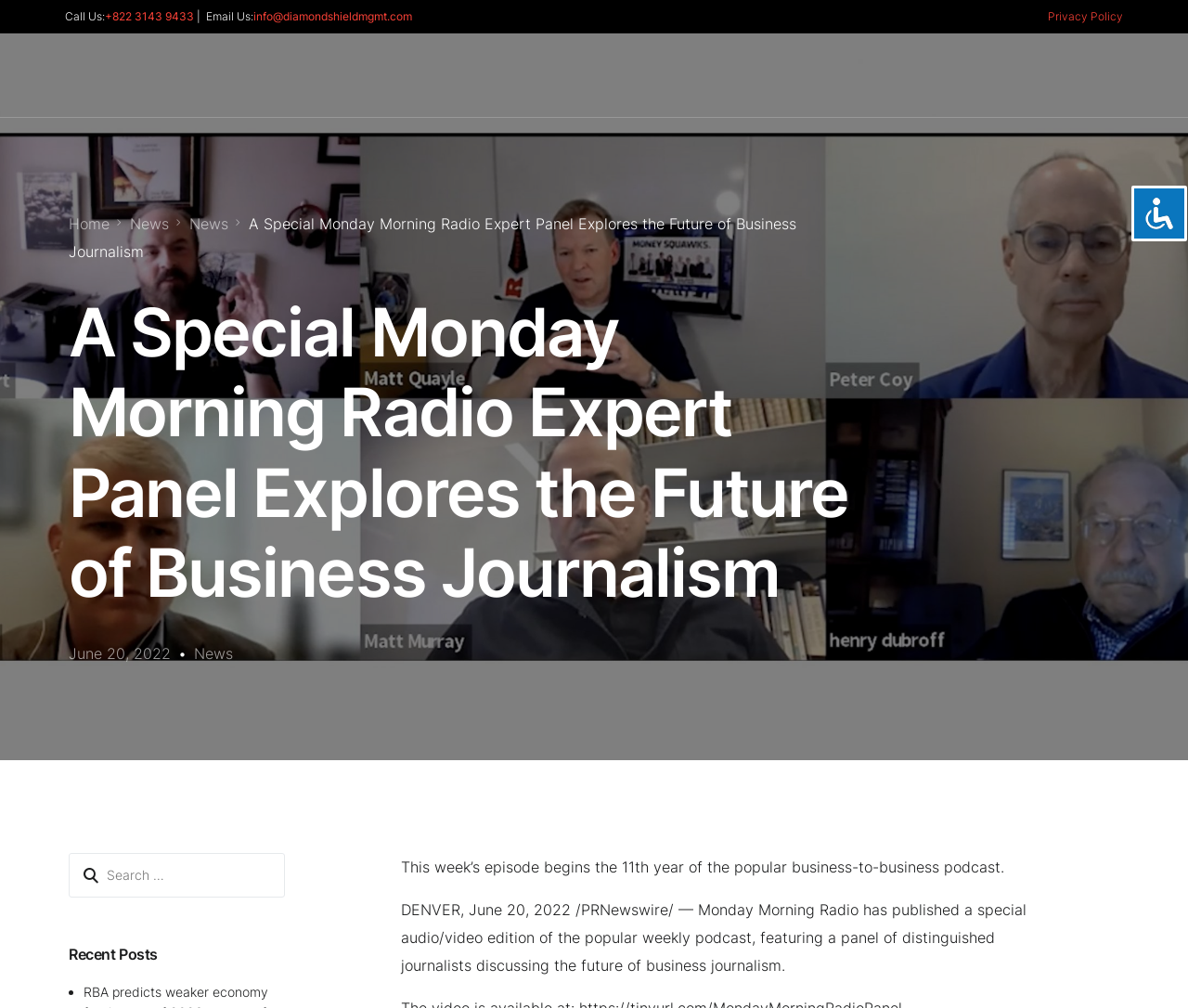How many social media links are there?
Craft a detailed and extensive response to the question.

I counted the social media links at the top-right corner of the webpage and found two links, one for Facebook and one for Tweeter.